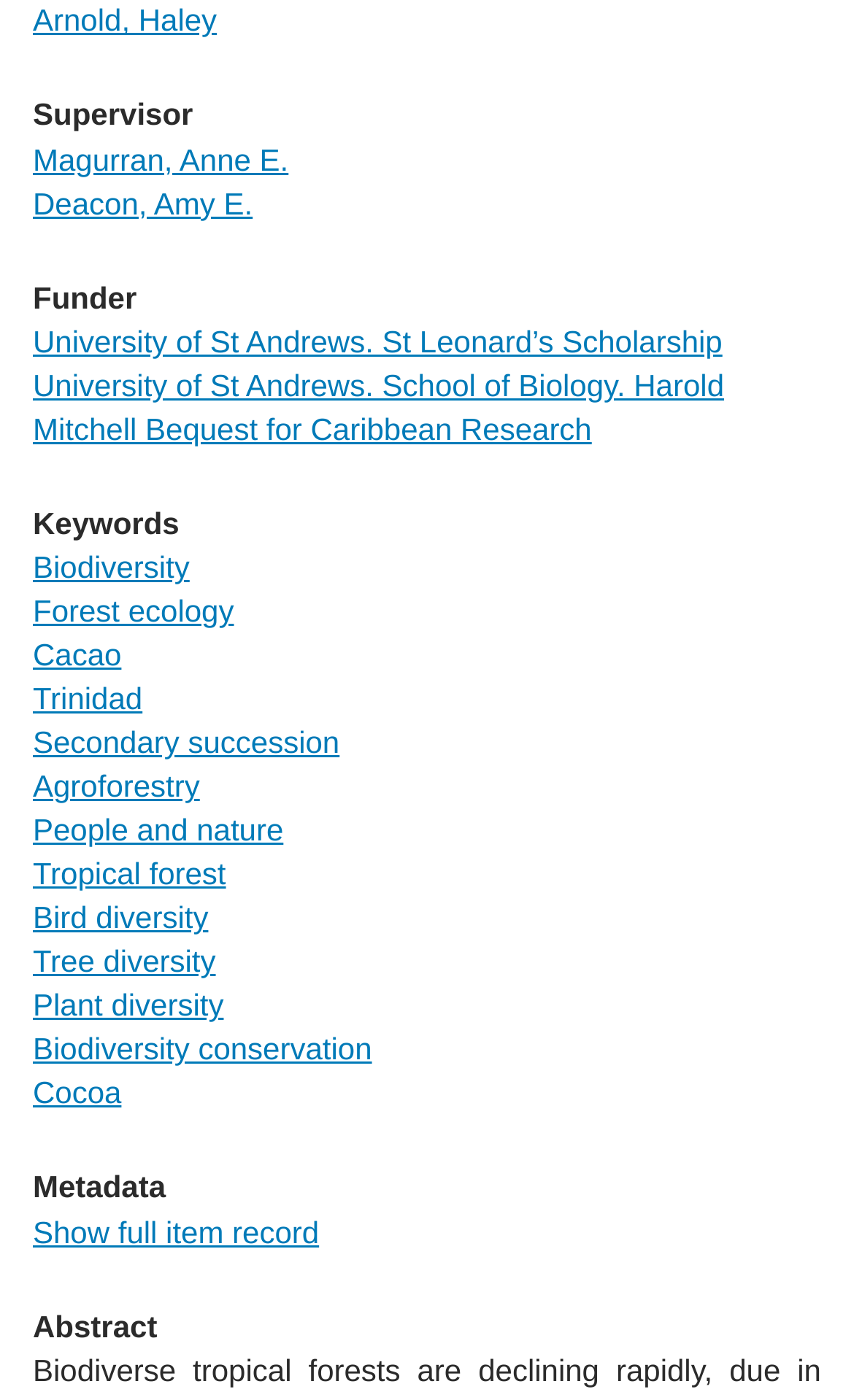What is the name of the funder? Examine the screenshot and reply using just one word or a brief phrase.

University of St Andrews